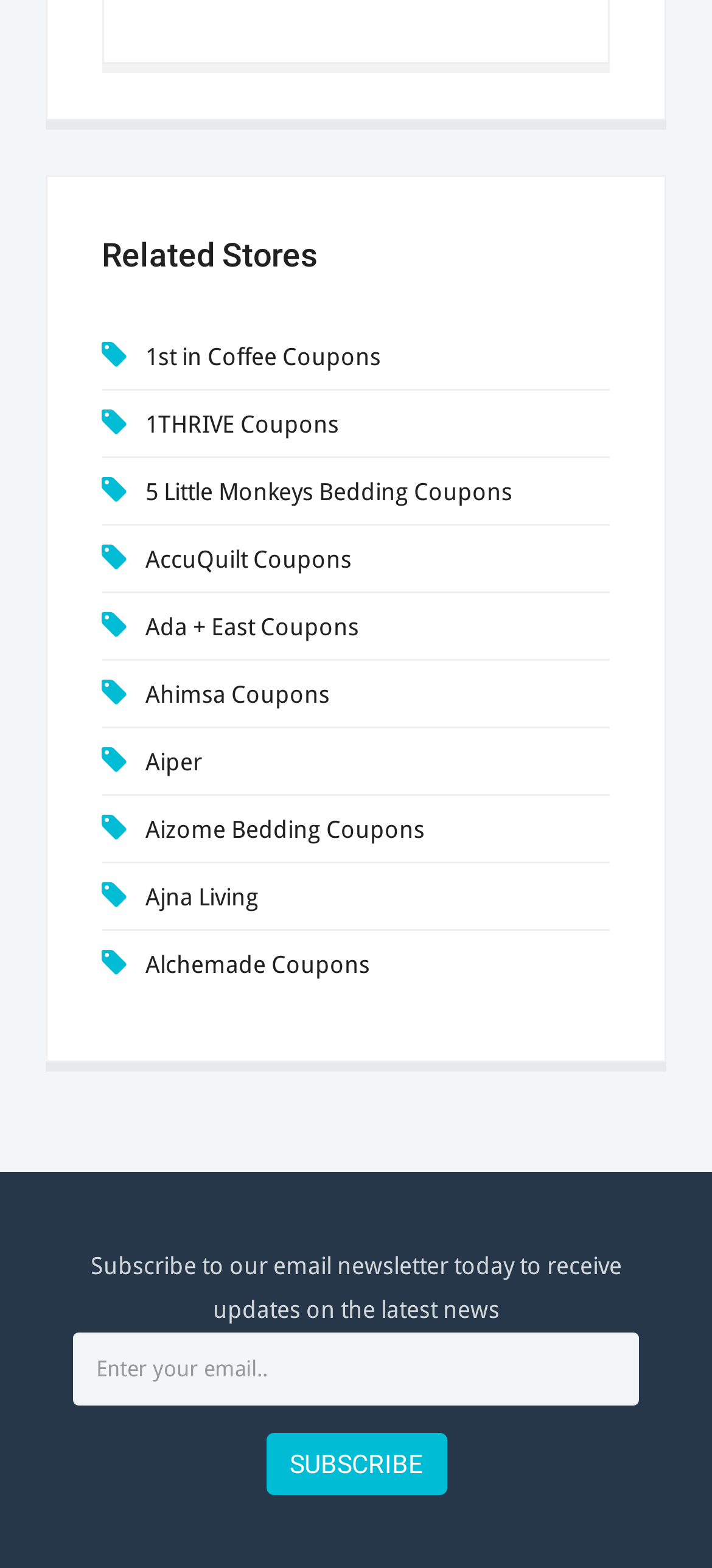Please identify the bounding box coordinates of the element I should click to complete this instruction: 'View 5 Little Monkeys Bedding Coupons'. The coordinates should be given as four float numbers between 0 and 1, like this: [left, top, right, bottom].

[0.204, 0.305, 0.72, 0.323]